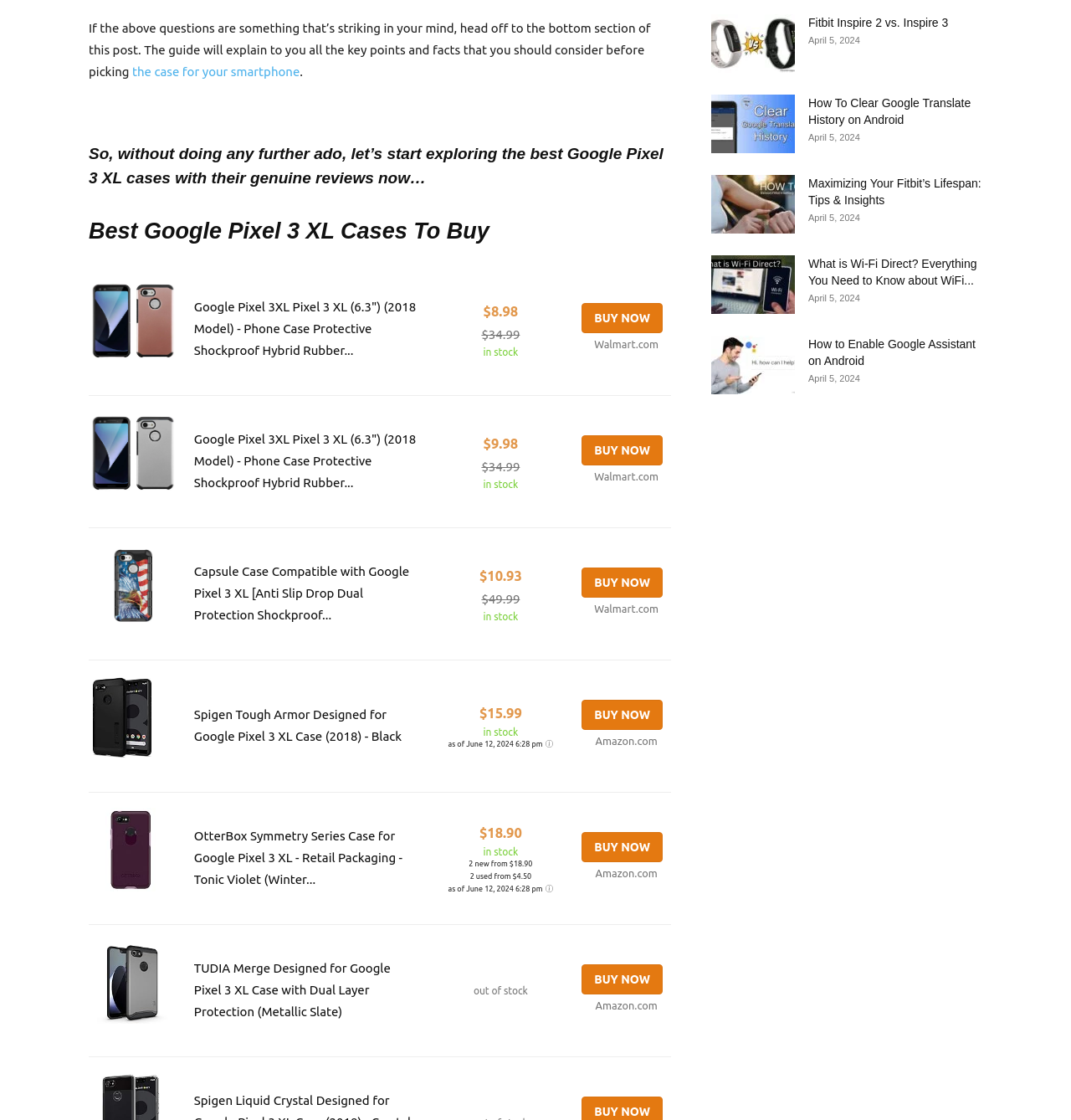Locate the bounding box coordinates of the item that should be clicked to fulfill the instruction: "Click the Kaddish: Its Meaning (and Pets) article".

None